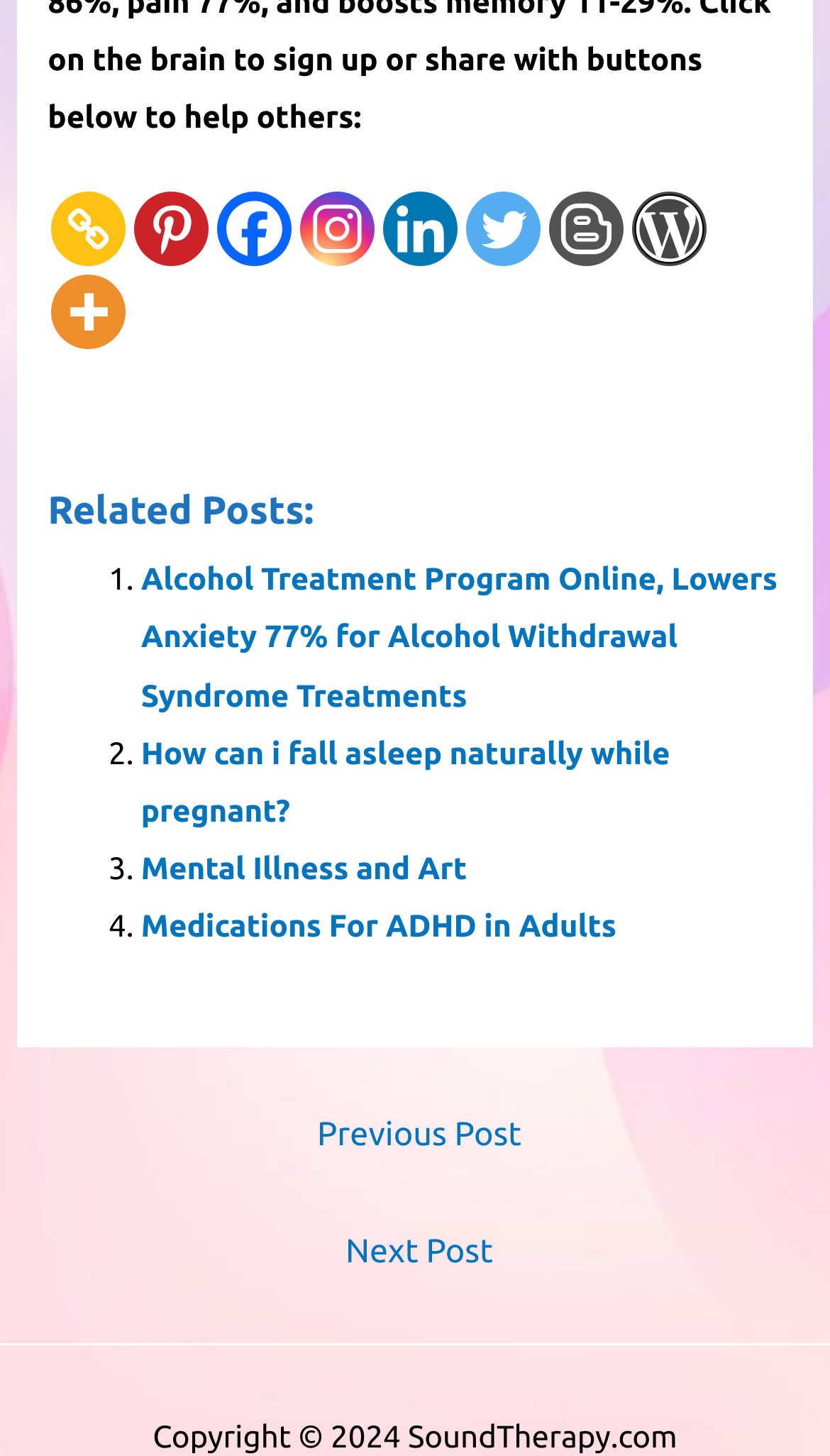Determine the bounding box coordinates for the area that should be clicked to carry out the following instruction: "View more sharing options".

[0.063, 0.189, 0.152, 0.24]